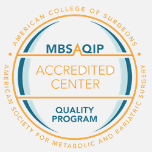Provide a brief response to the question below using one word or phrase:
What does the use of vibrant colors signify?

Commitment to quality patient outcomes